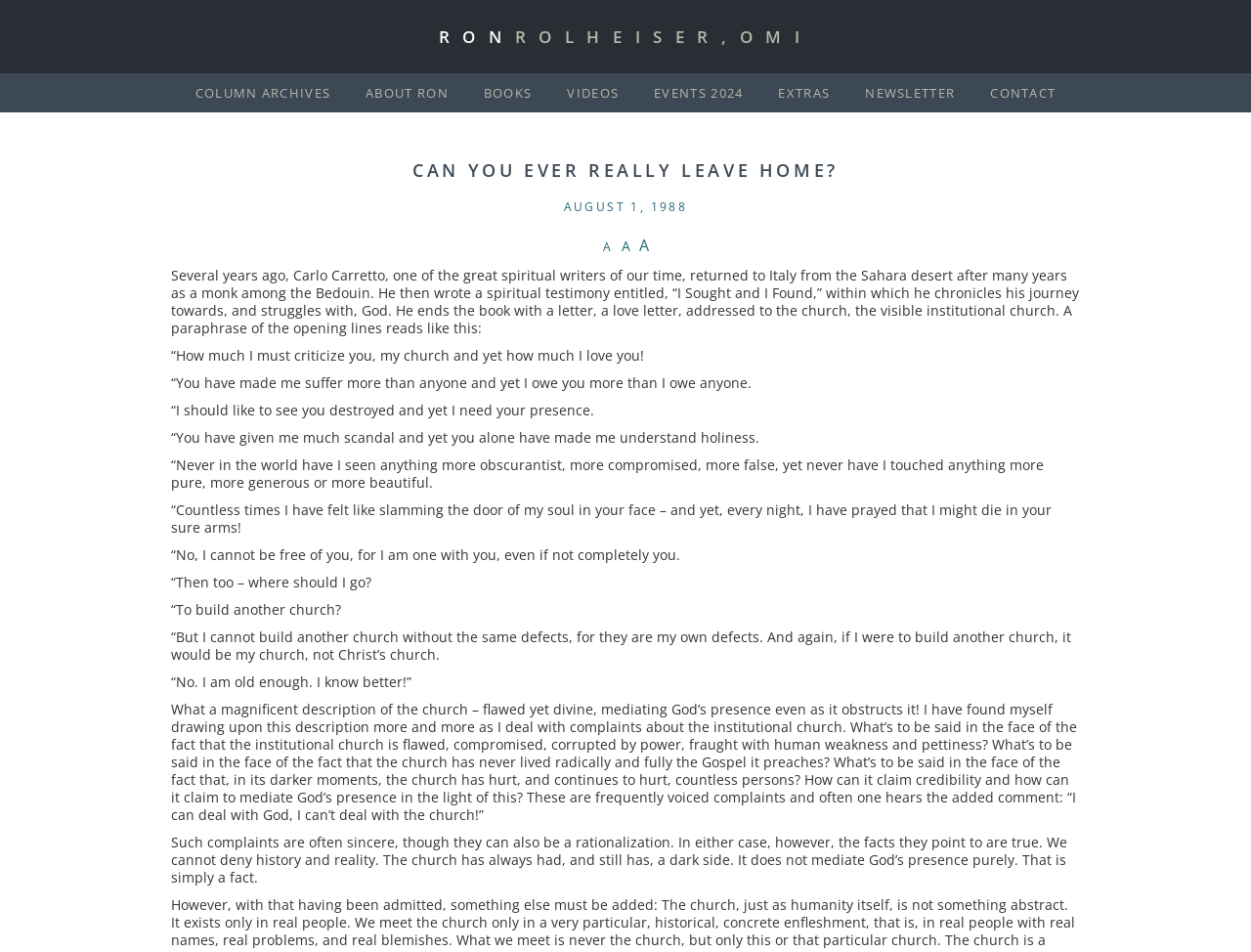How many links are in the top navigation bar?
Examine the image and give a concise answer in one word or a short phrase.

8